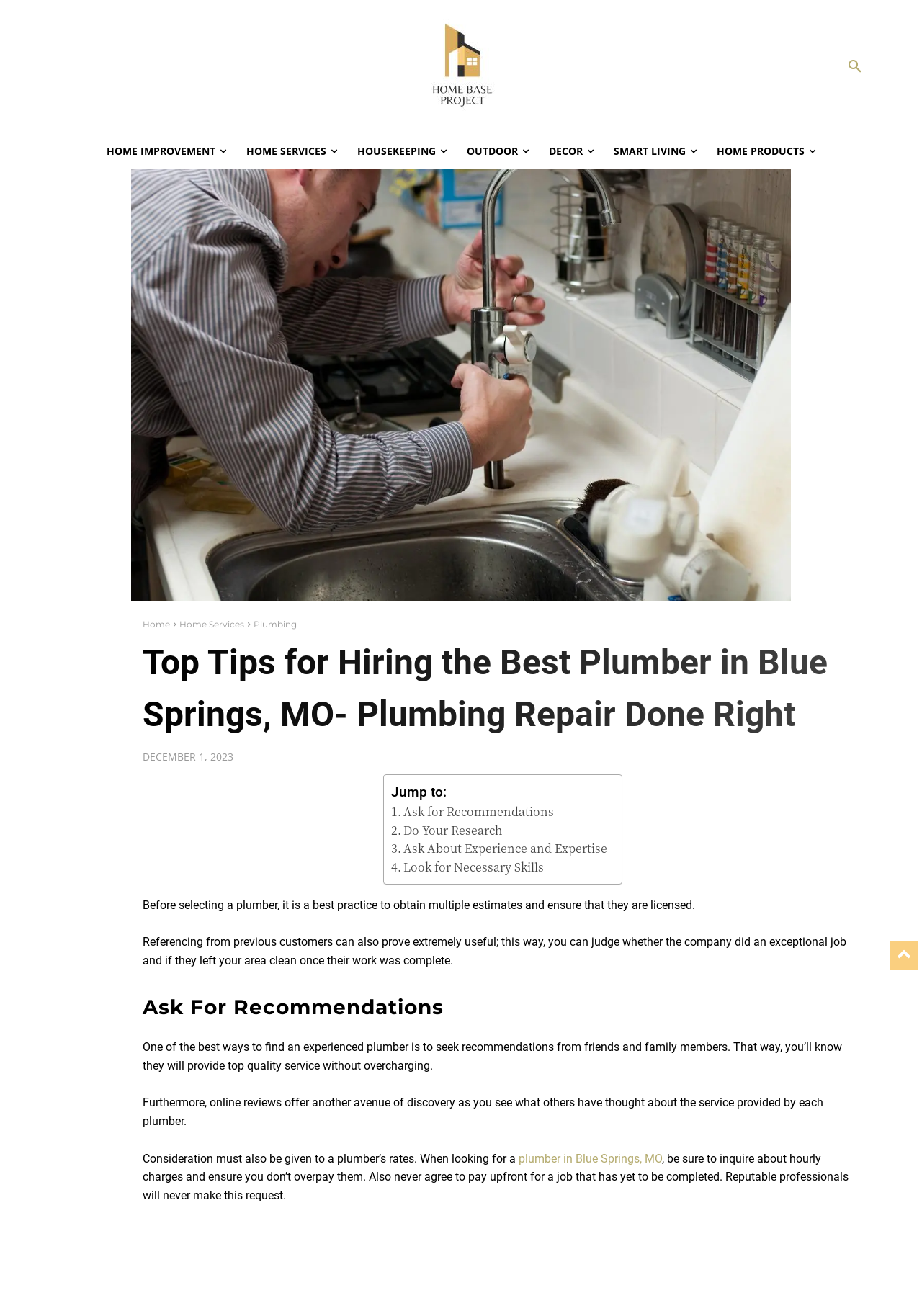From the element description Ask About Experience and Expertise, predict the bounding box coordinates of the UI element. The coordinates must be specified in the format (top-left x, top-left y, bottom-right x, bottom-right y) and should be within the 0 to 1 range.

[0.424, 0.638, 0.659, 0.652]